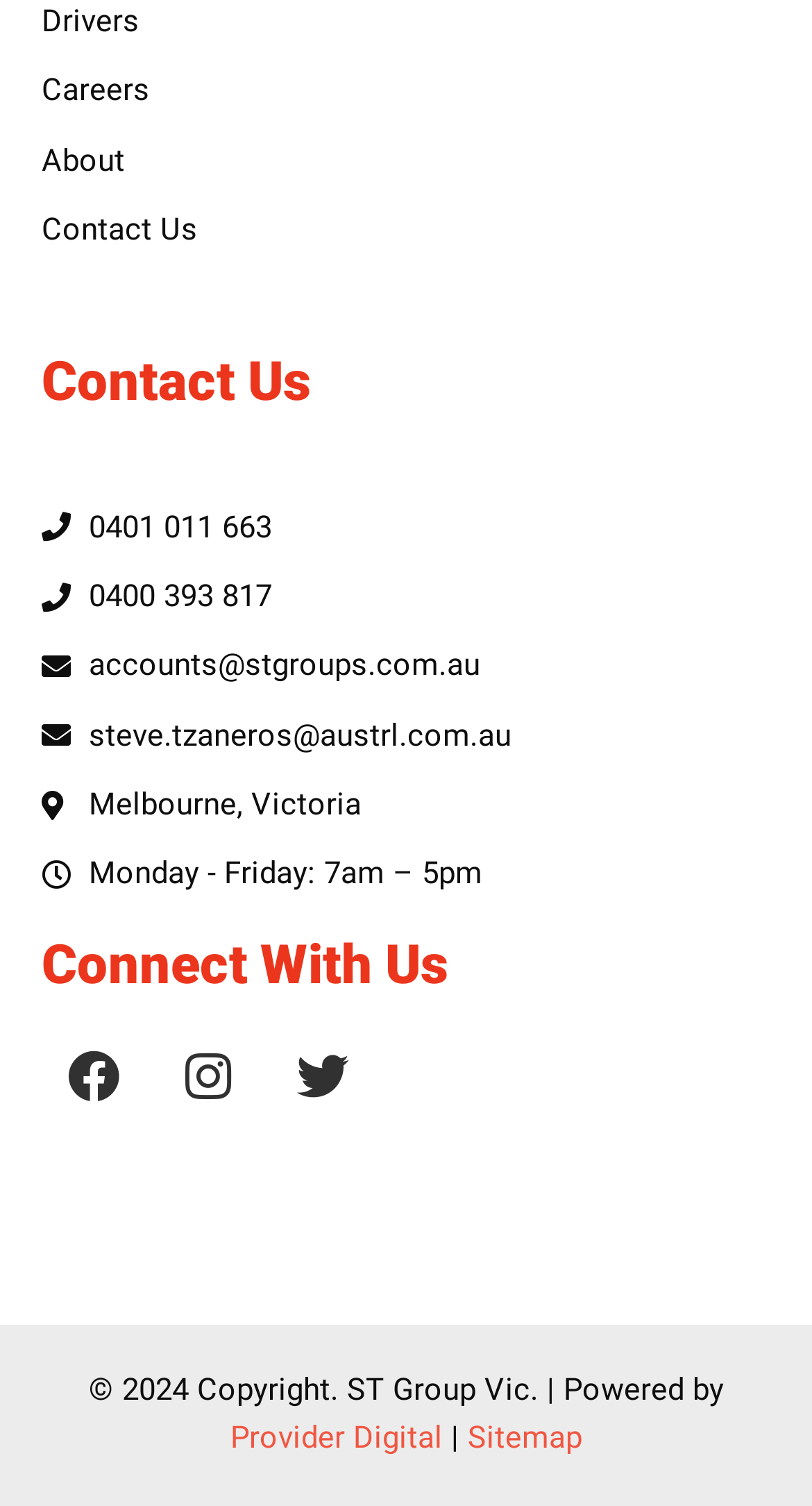Given the webpage screenshot, identify the bounding box of the UI element that matches this description: "Melbourne, Victoria".

[0.051, 0.519, 0.949, 0.551]